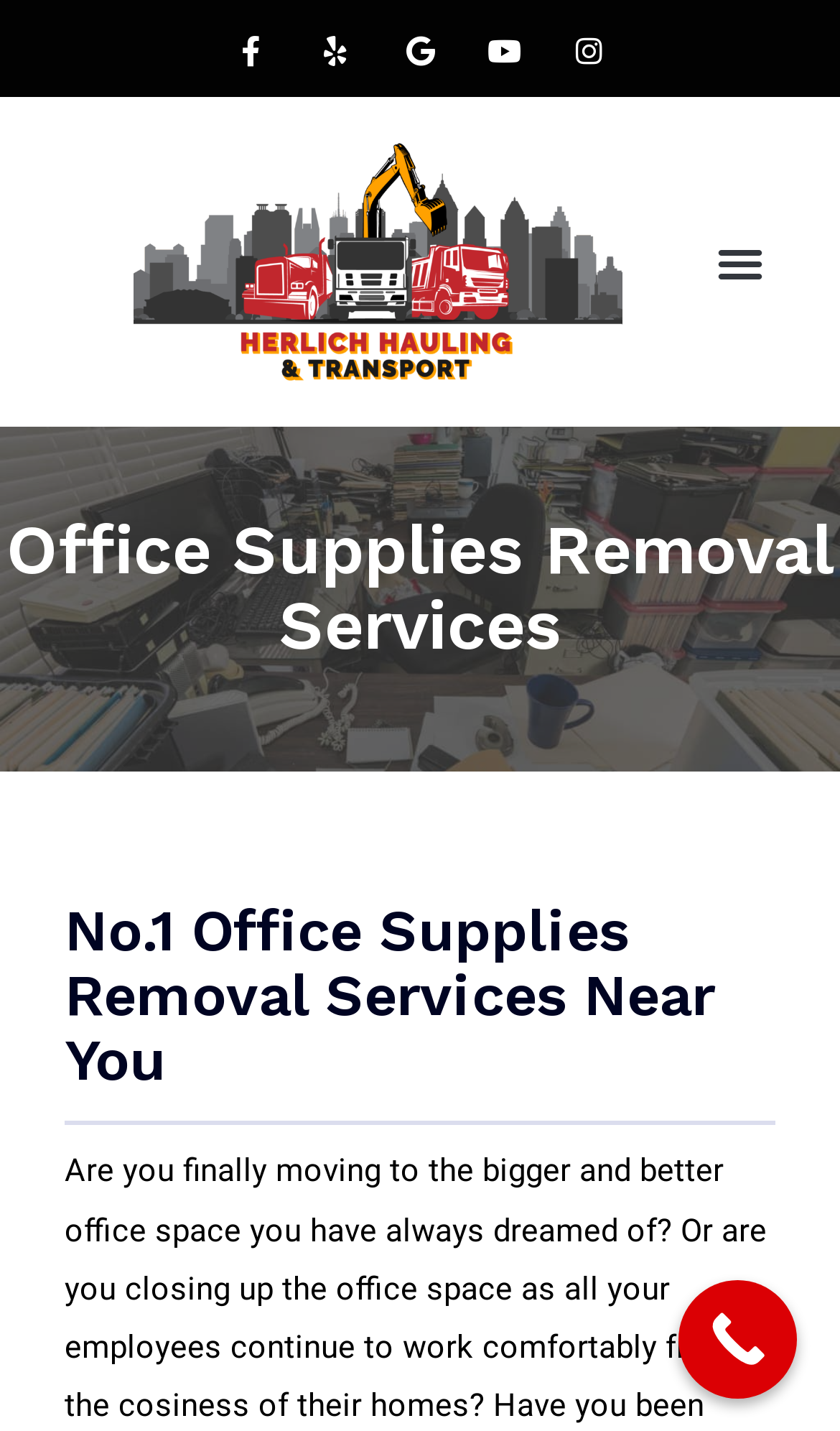Given the element description Yelp, predict the bounding box coordinates for the UI element in the webpage screenshot. The format should be (top-left x, top-left y, bottom-right x, bottom-right y), and the values should be between 0 and 1.

[0.349, 0.007, 0.45, 0.066]